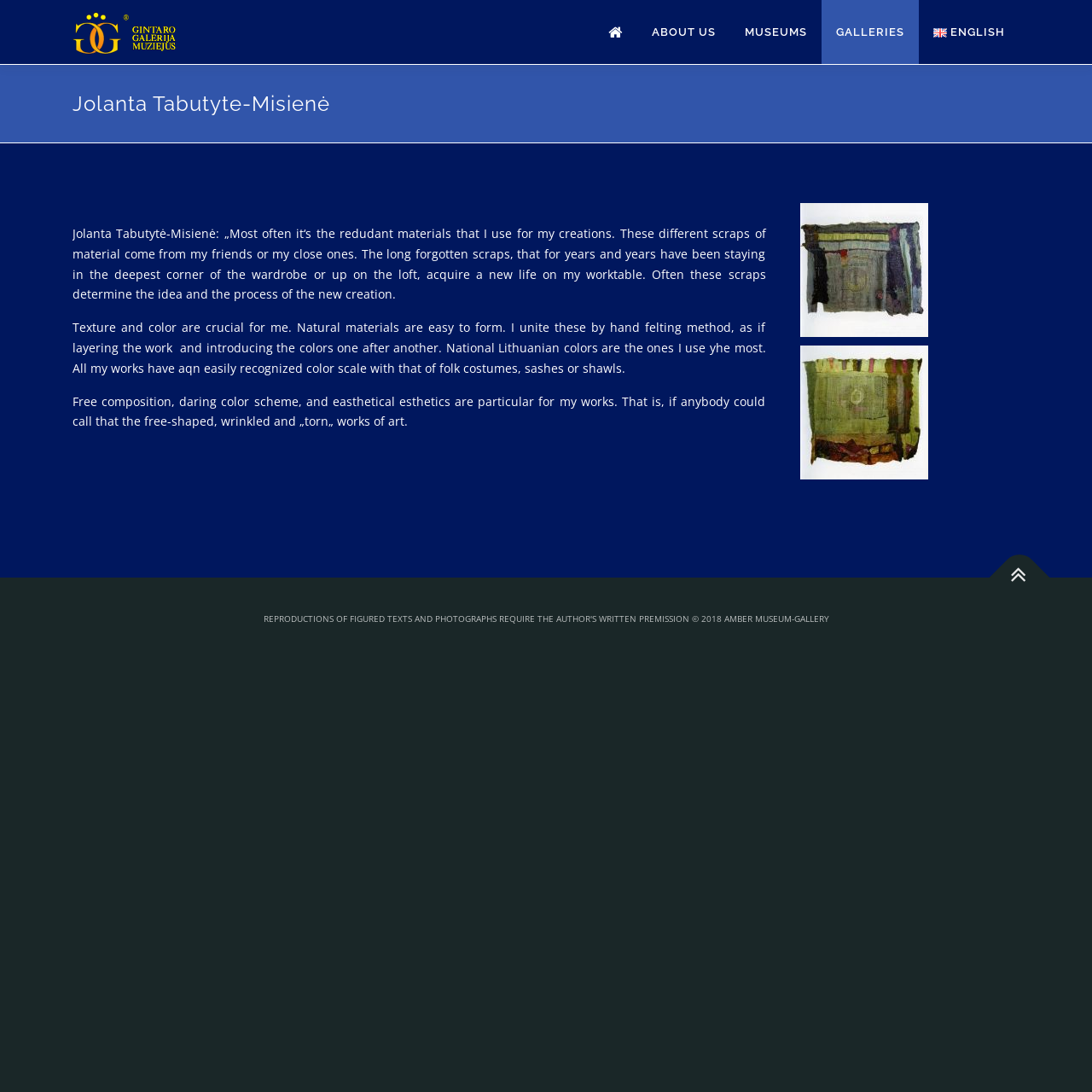Provide a brief response to the question below using one word or phrase:
What is the main material used by the artist?

Natural materials